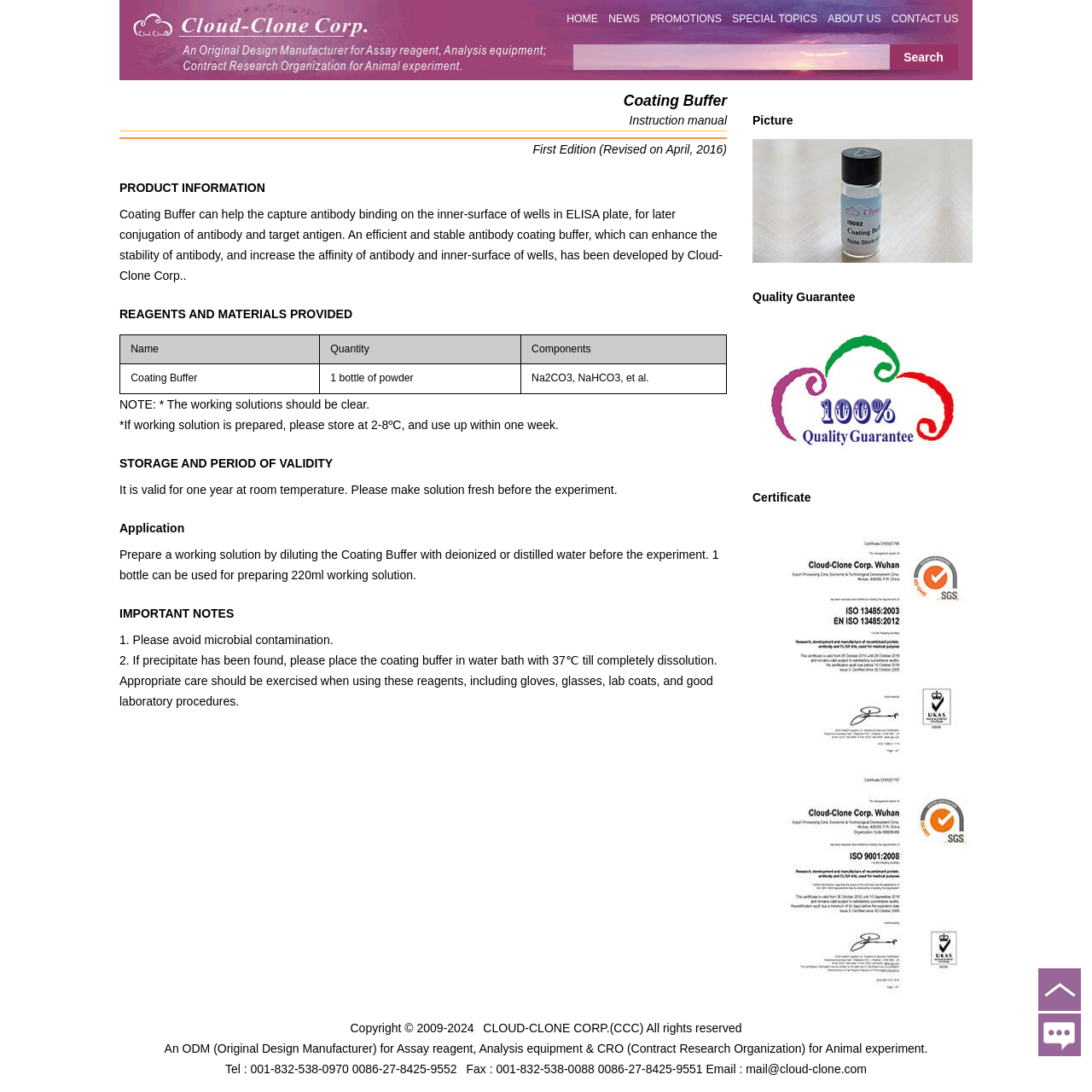Specify the bounding box coordinates of the element's region that should be clicked to achieve the following instruction: "View quality guarantee". The bounding box coordinates consist of four float numbers between 0 and 1, in the format [left, top, right, bottom].

[0.689, 0.414, 0.891, 0.426]